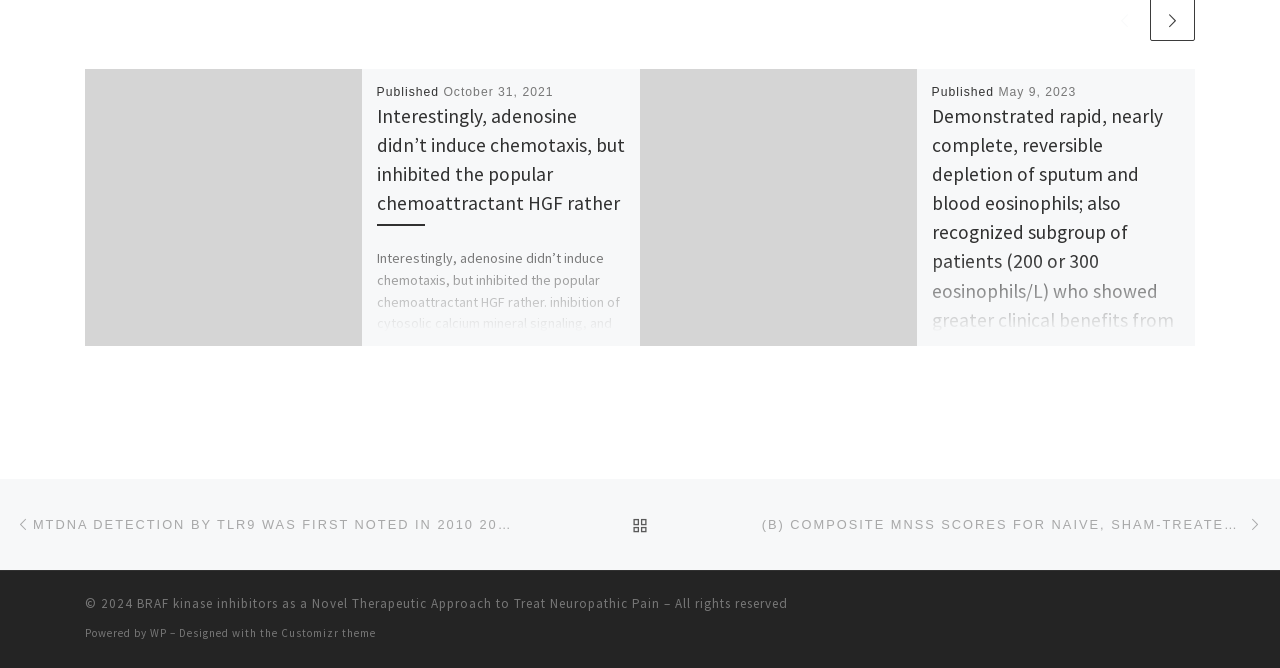Answer succinctly with a single word or phrase:
What is the copyright year of this webpage?

2024